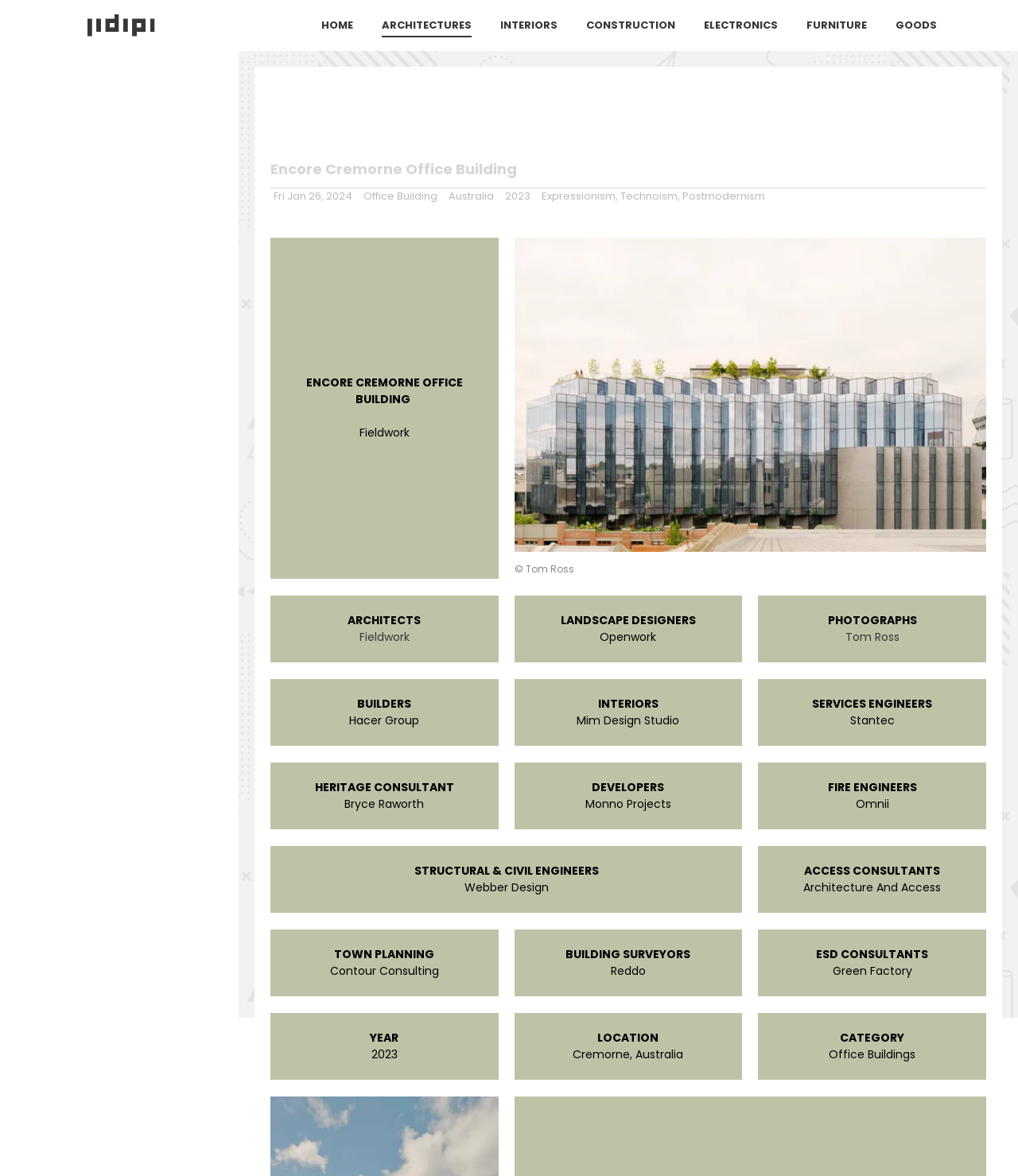Pinpoint the bounding box coordinates of the area that must be clicked to complete this instruction: "View Encore Cremorne Office Building details".

[0.505, 0.2, 0.969, 0.211]